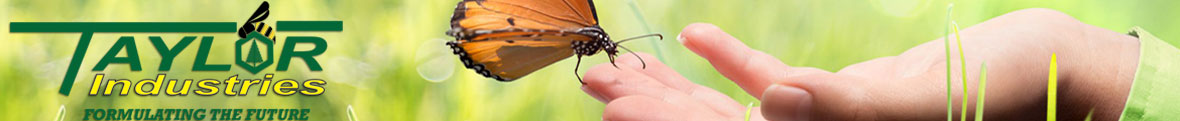What is symbolized by the greenery in the background?
Offer a detailed and exhaustive answer to the question.

The vibrant illustration of greenery in the background of the image symbolizes the company's commitment to environmental stewardship and sustainability, which is a key aspect of their focus on developing eco-friendly solutions and innovative products.